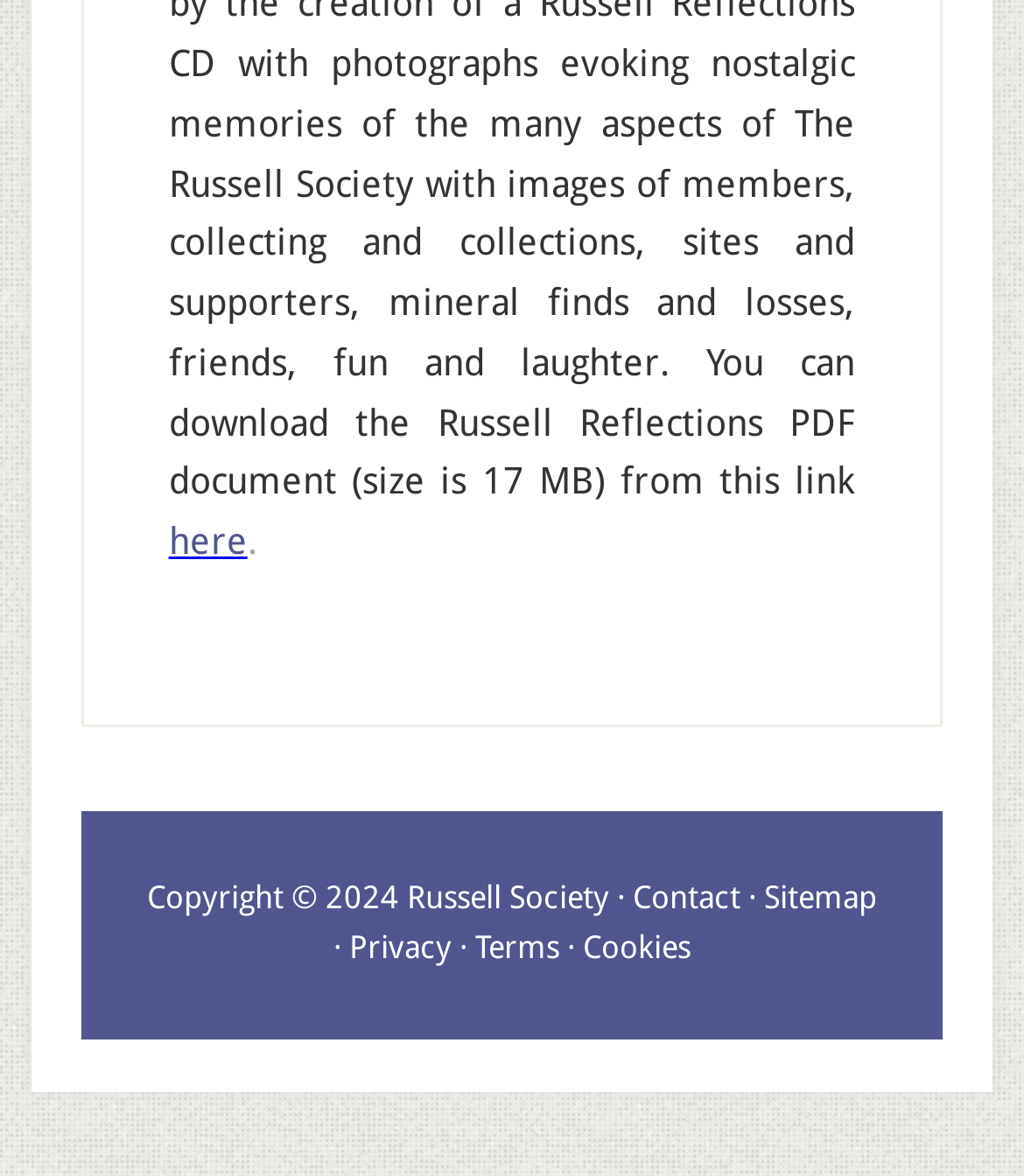Determine the bounding box coordinates for the HTML element mentioned in the following description: "Terms". The coordinates should be a list of four floats ranging from 0 to 1, represented as [left, top, right, bottom].

[0.464, 0.791, 0.546, 0.823]